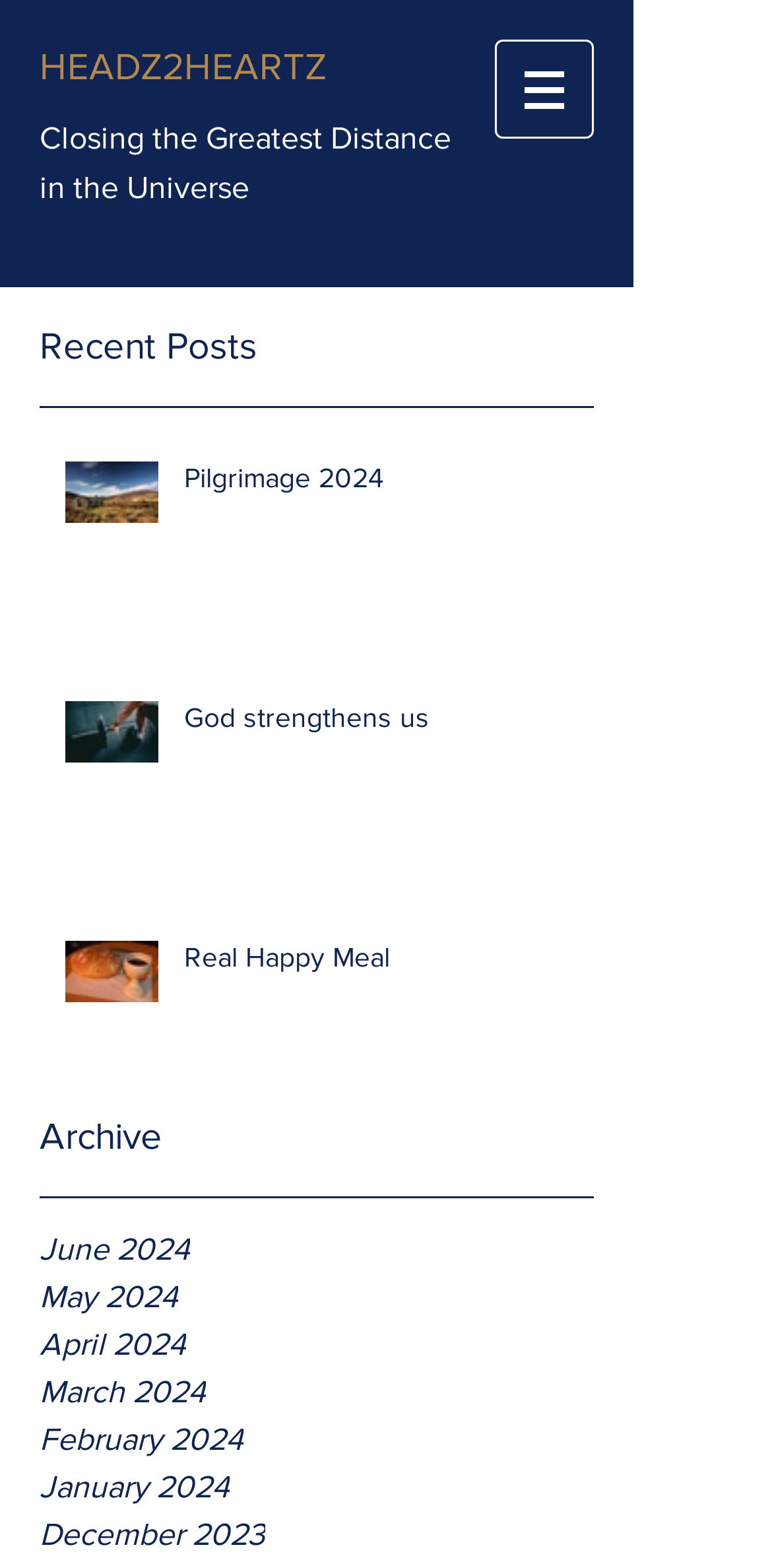How many posts are listed on the webpage?
Based on the visual information, provide a detailed and comprehensive answer.

The number of posts listed on the webpage is obtained by counting the number of generic elements inside the region 'Post list. Select a post to read.'. There are 3 generic elements, each corresponding to a post.